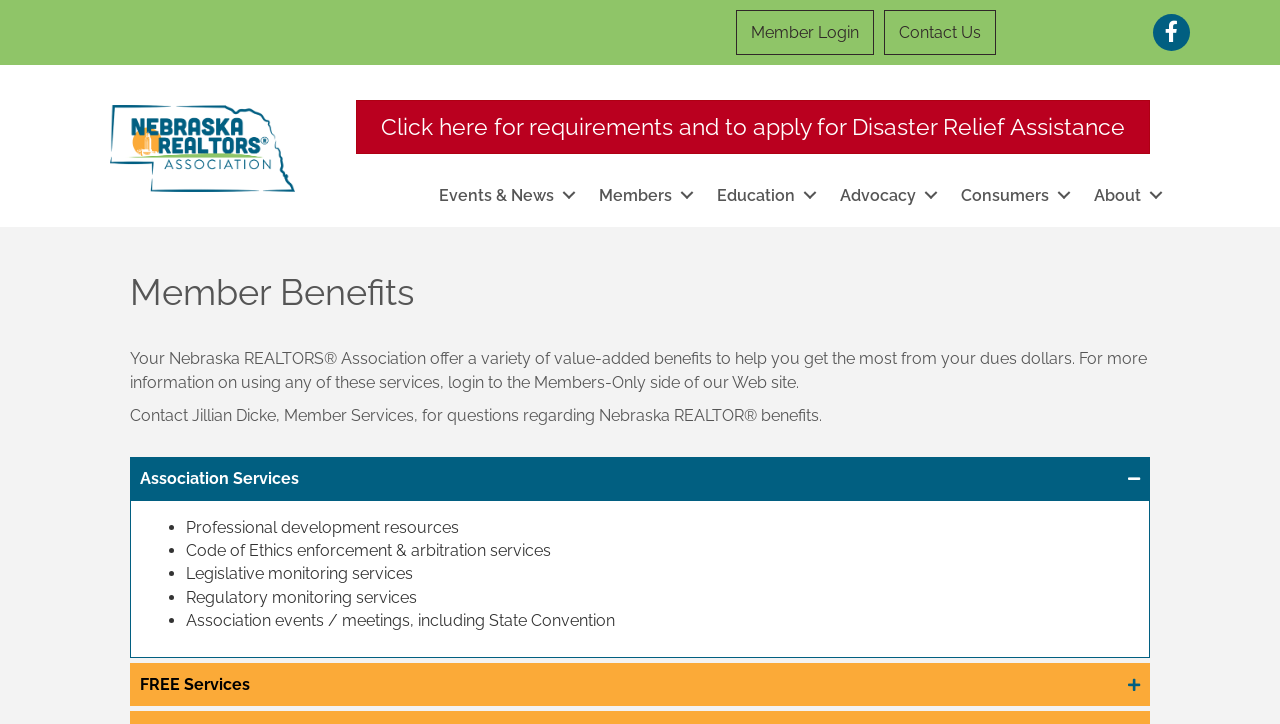Determine the bounding box coordinates of the region to click in order to accomplish the following instruction: "Click on the Click here for requirements and to apply for Disaster Relief Assistance button". Provide the coordinates as four float numbers between 0 and 1, specifically [left, top, right, bottom].

[0.278, 0.138, 0.898, 0.212]